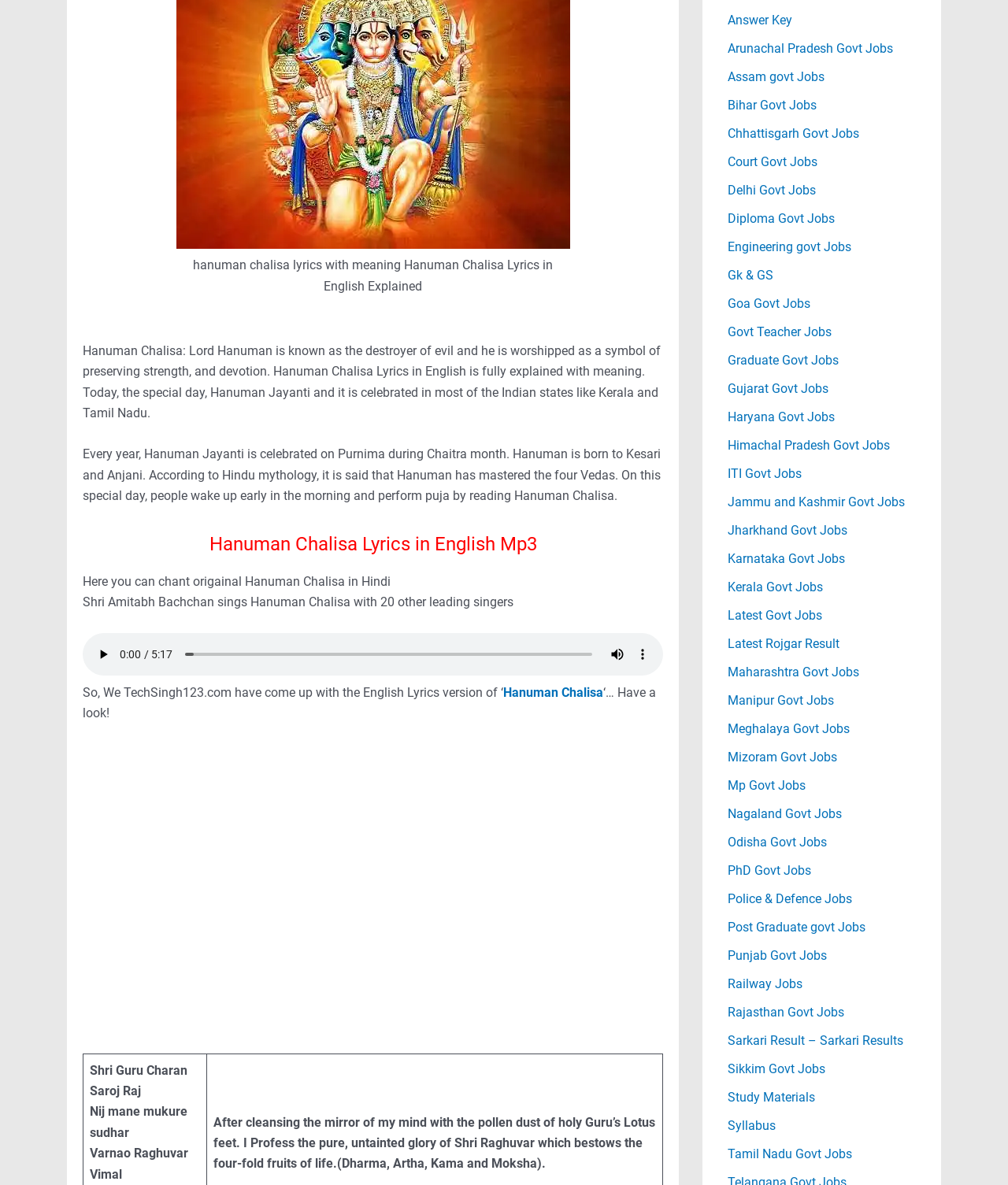Determine the bounding box coordinates (top-left x, top-left y, bottom-right x, bottom-right y) of the UI element described in the following text: Syllabus

[0.722, 0.944, 0.77, 0.956]